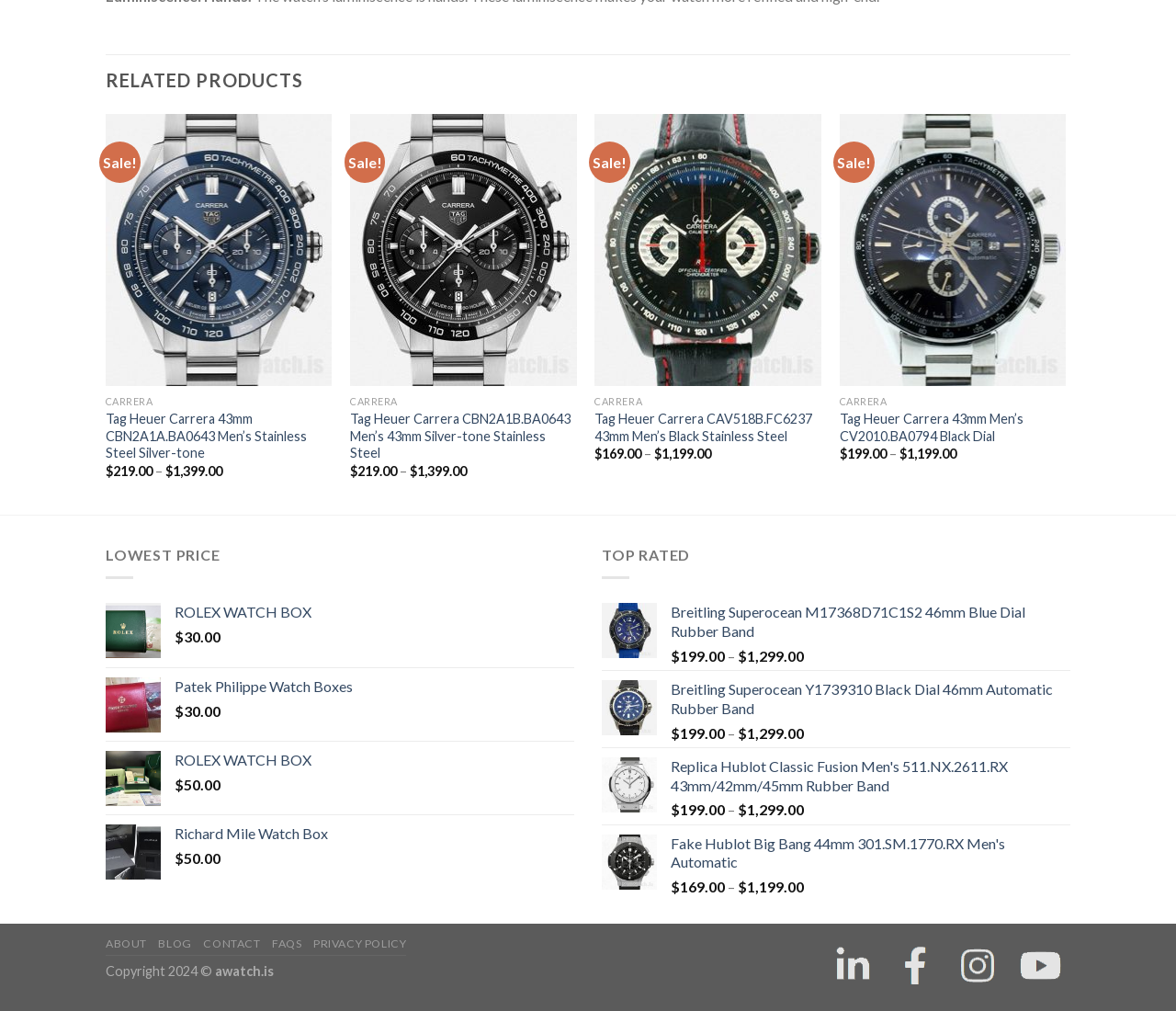Please provide the bounding box coordinates for the element that needs to be clicked to perform the following instruction: "View 'QUICK VIEW' of 'Tag Heuer Carrera 43mm CBN2A1A.BA0643 Men’s Stainless Steel Silver-tone'". The coordinates should be given as four float numbers between 0 and 1, i.e., [left, top, right, bottom].

[0.09, 0.383, 0.282, 0.413]